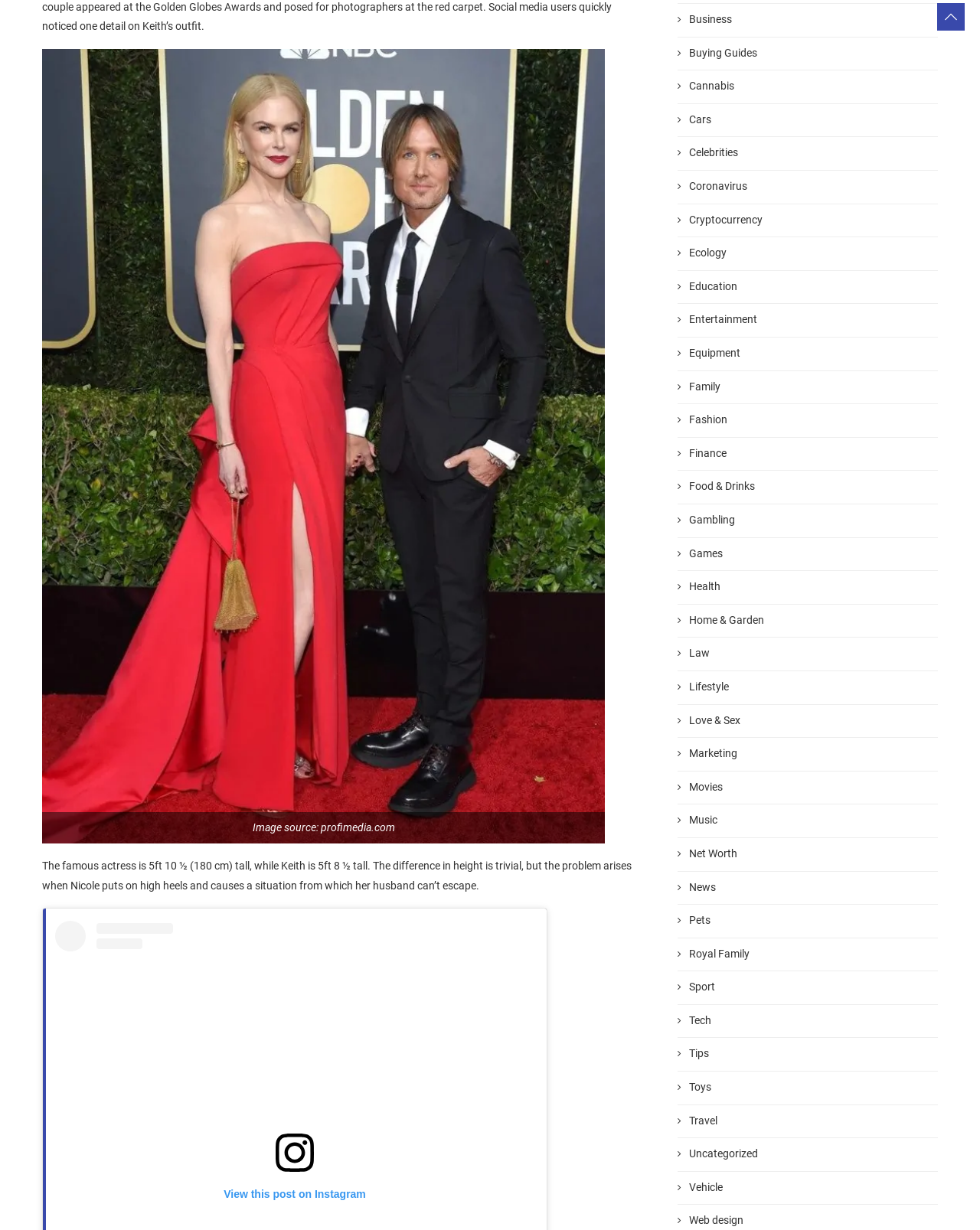Determine the bounding box coordinates for the UI element with the following description: "Home & Garden". The coordinates should be four float numbers between 0 and 1, represented as [left, top, right, bottom].

[0.691, 0.498, 0.957, 0.51]